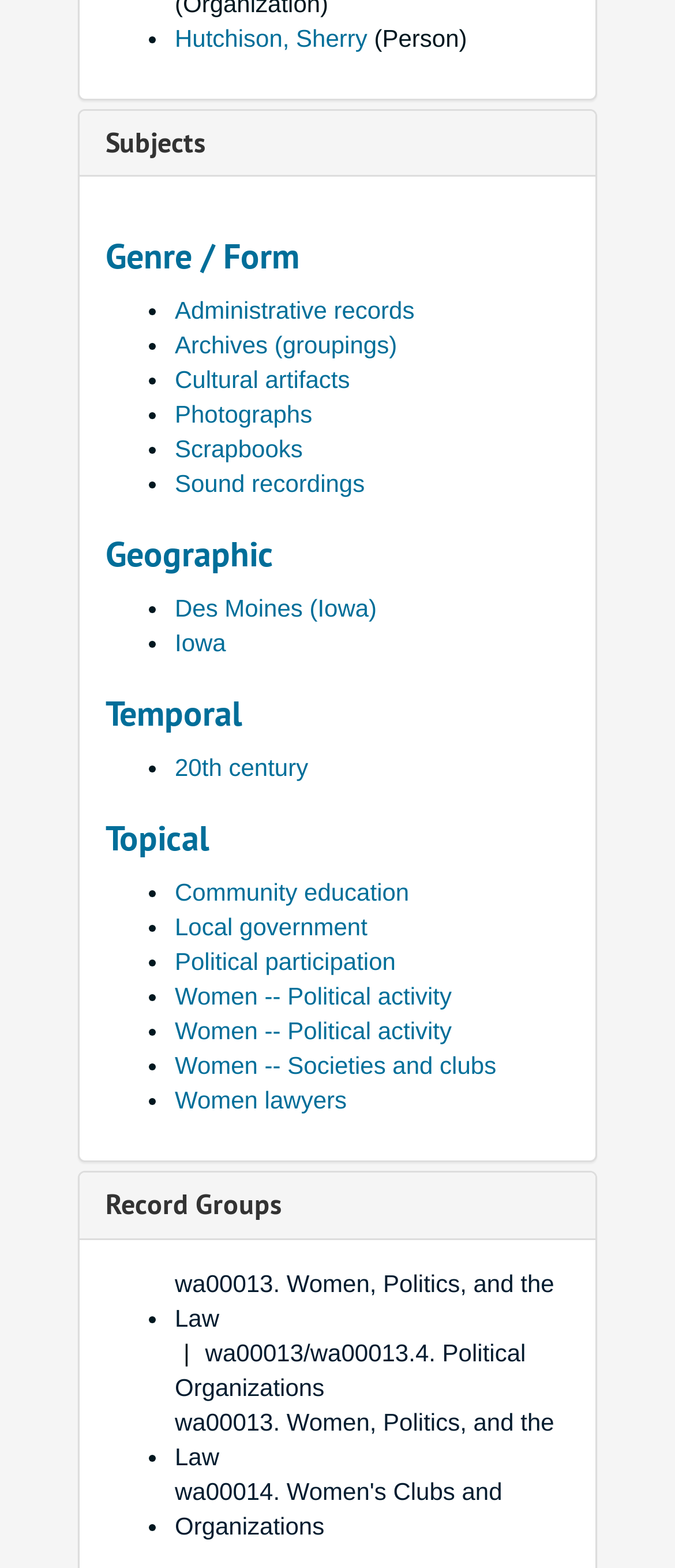Based on the visual content of the image, answer the question thoroughly: What is the name of the person?

The question asks for the name of the person. By looking at the webpage, I found a link with the text 'Hutchison, Sherry' which is likely to be the name of the person.